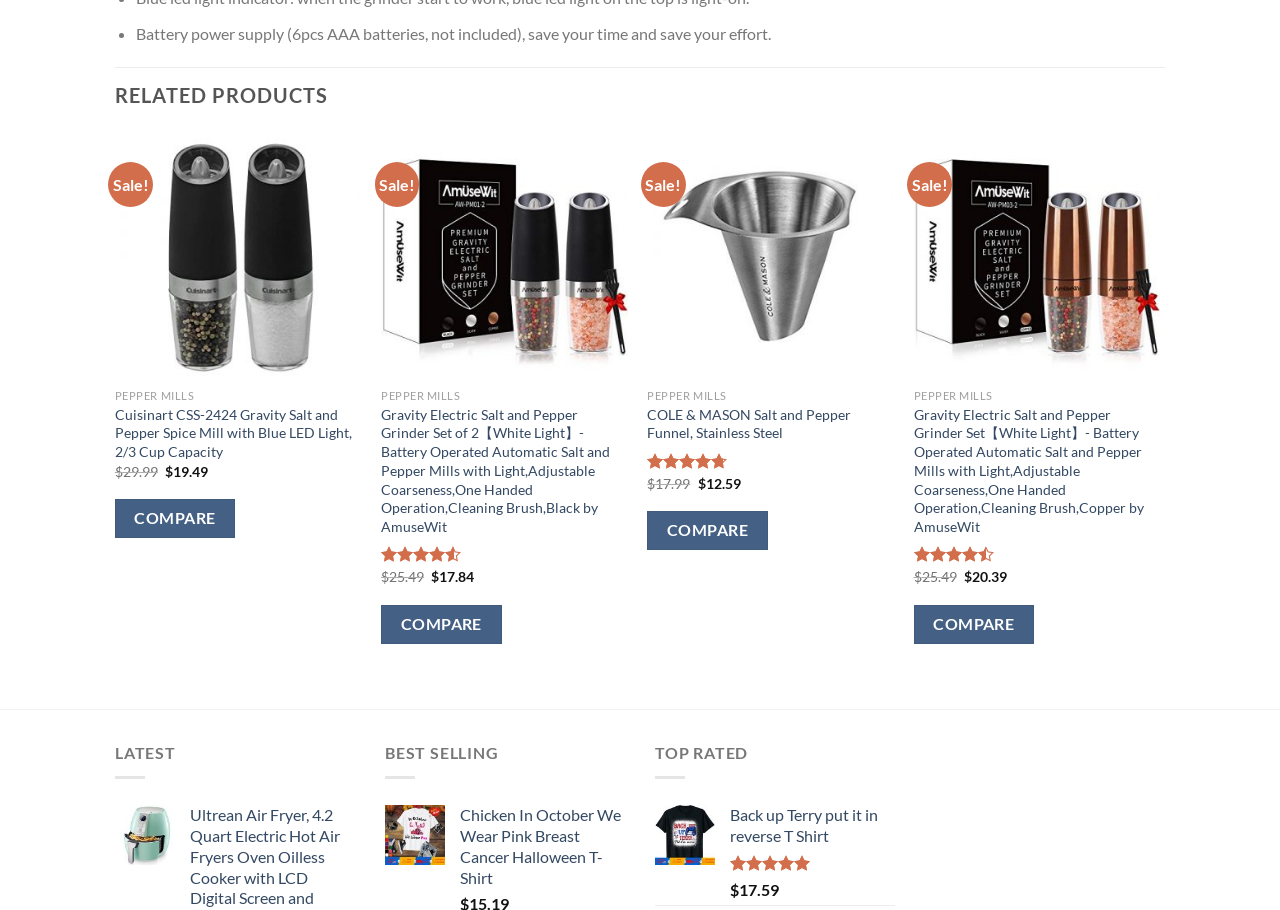How many products are listed under 'RELATED PRODUCTS'?
Please provide a comprehensive answer based on the visual information in the image.

I counted the number of products listed under the 'RELATED PRODUCTS' heading, and there are three products.